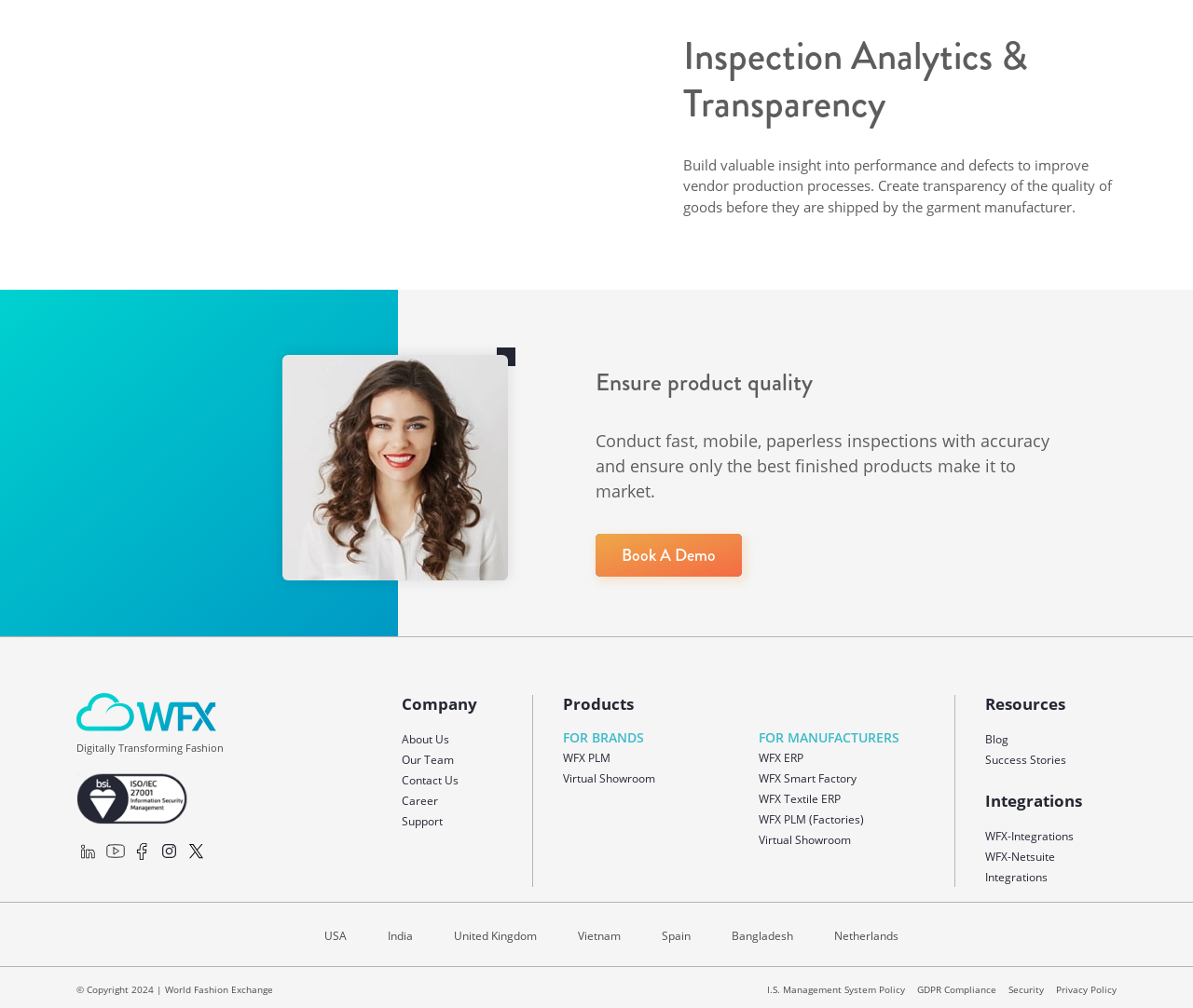Please identify the bounding box coordinates of the element on the webpage that should be clicked to follow this instruction: "Click the 'Meet Our Team' link". The bounding box coordinates should be given as four float numbers between 0 and 1, formatted as [left, top, right, bottom].

None